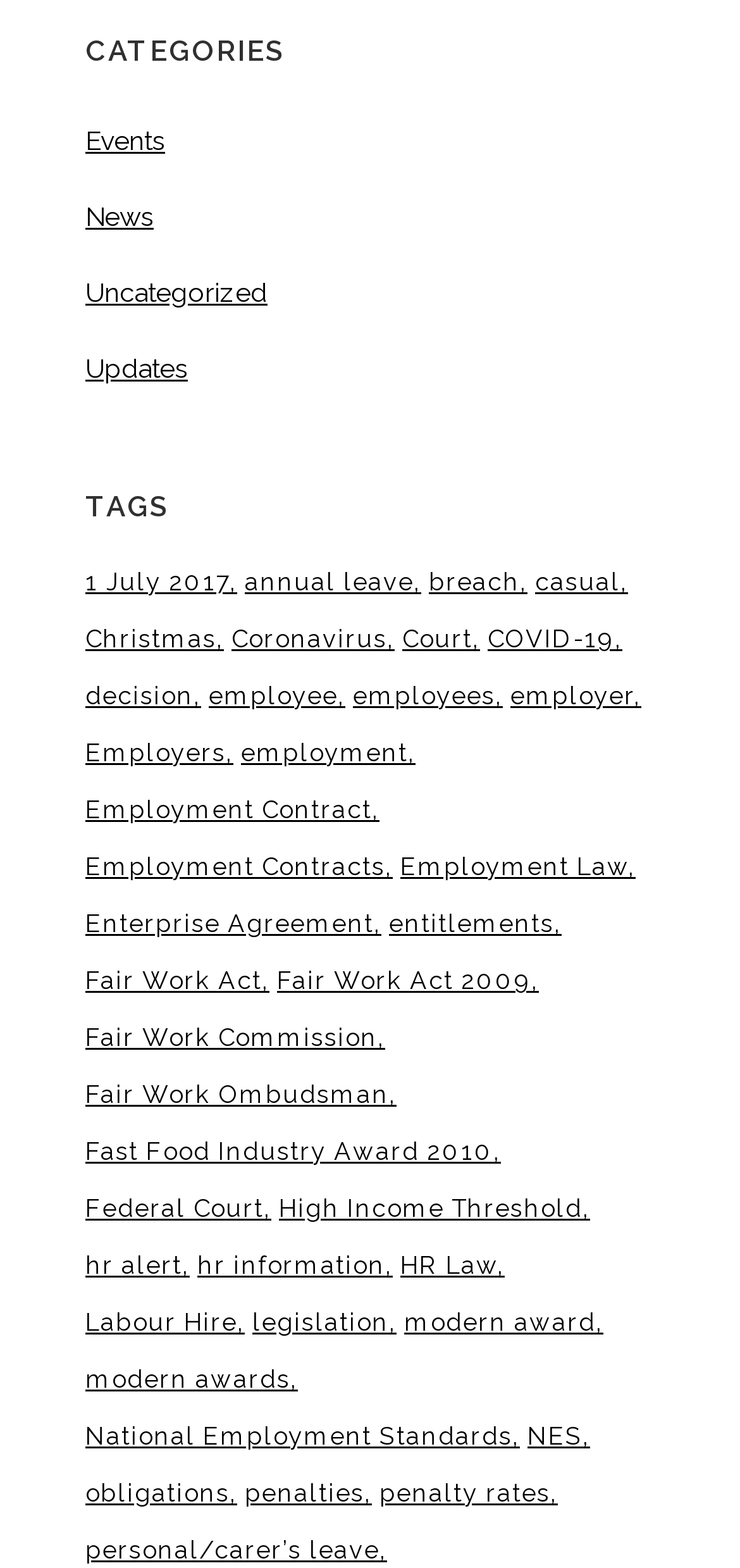Locate the bounding box coordinates of the element you need to click to accomplish the task described by this instruction: "Click on the 'Events' category".

[0.115, 0.079, 0.223, 0.099]